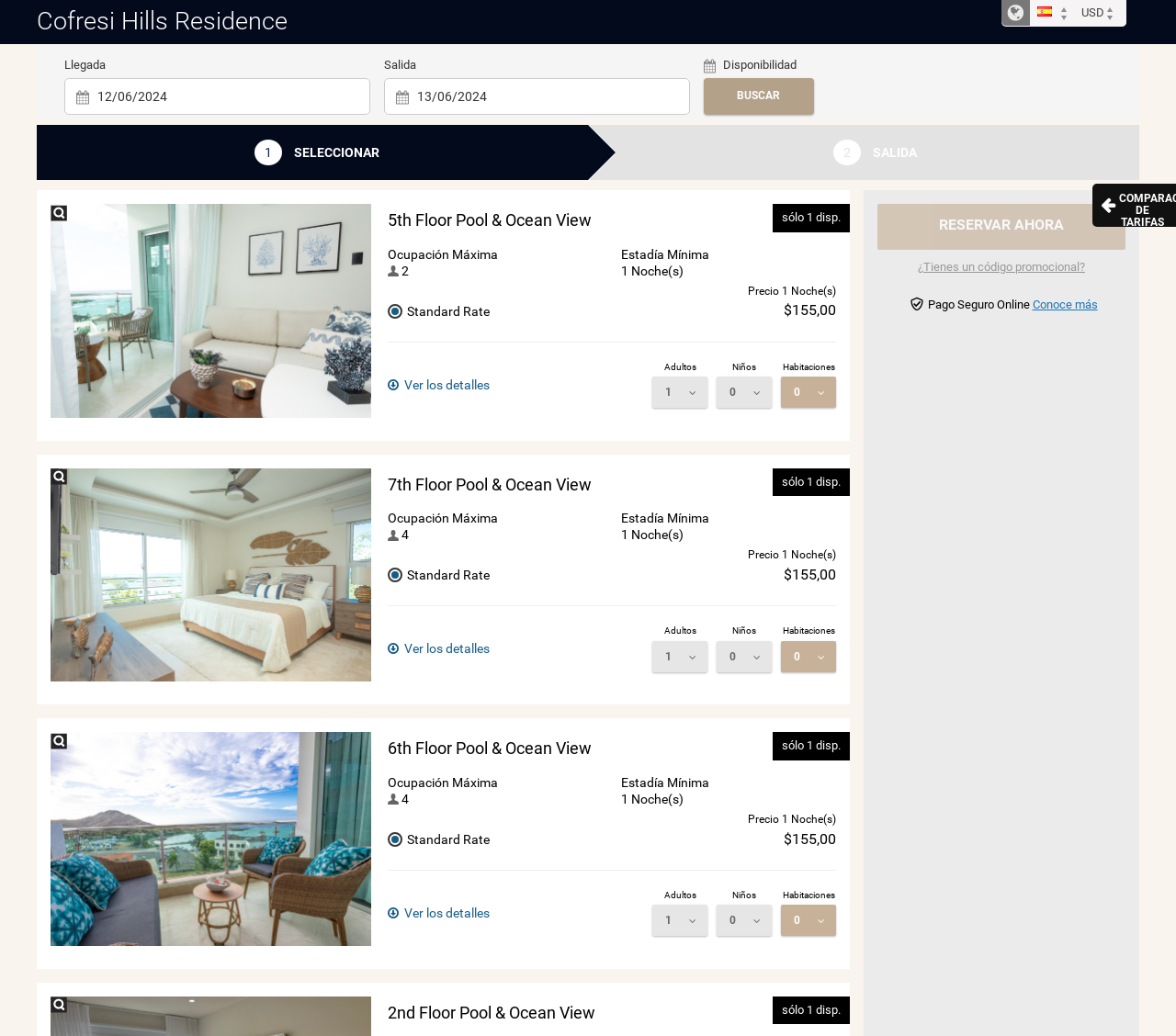Please specify the coordinates of the bounding box for the element that should be clicked to carry out this instruction: "Read the blog". The coordinates must be four float numbers between 0 and 1, formatted as [left, top, right, bottom].

None